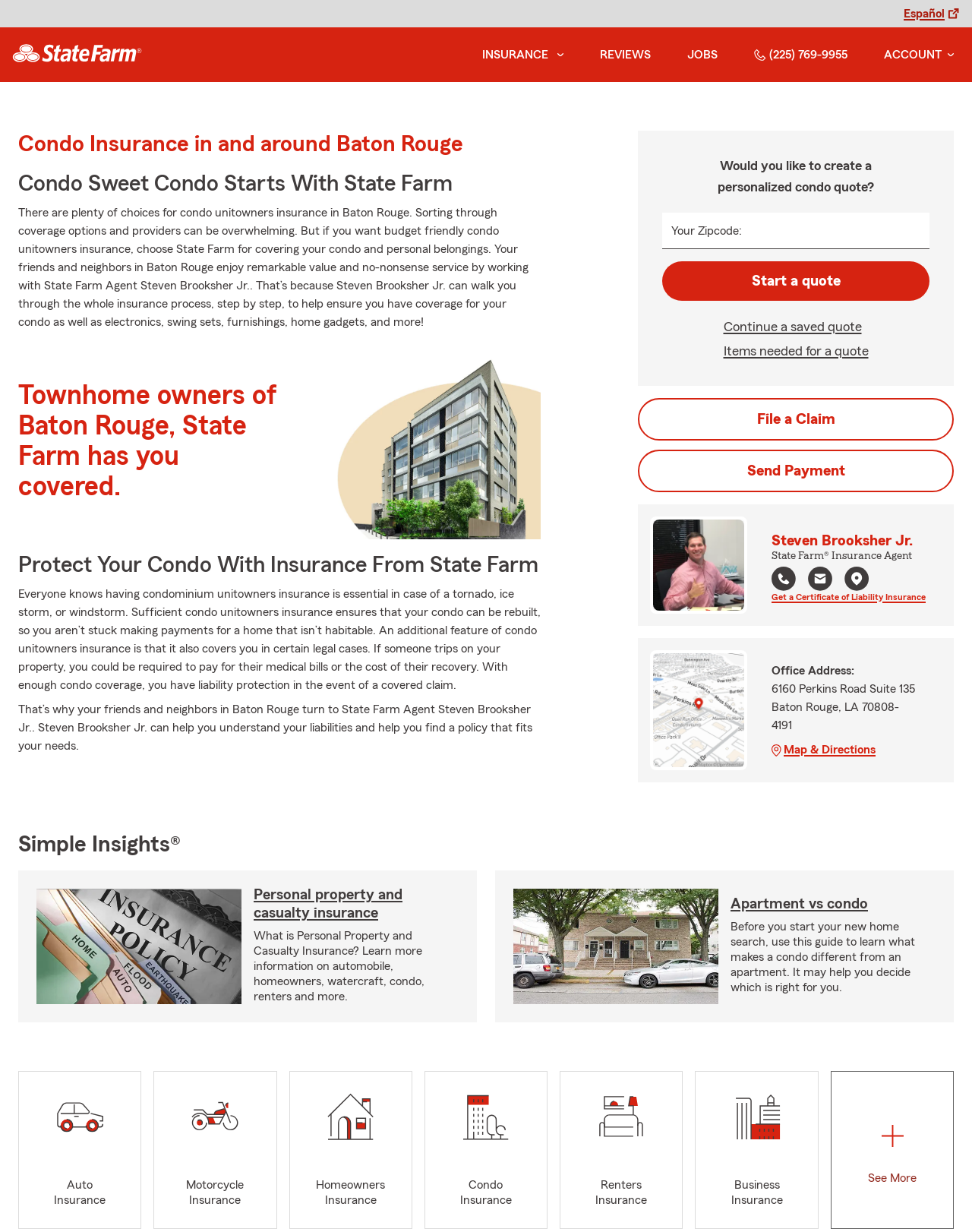Answer the question using only one word or a concise phrase: What is the purpose of the 'Start a quote' button?

To create a personalized condo quote